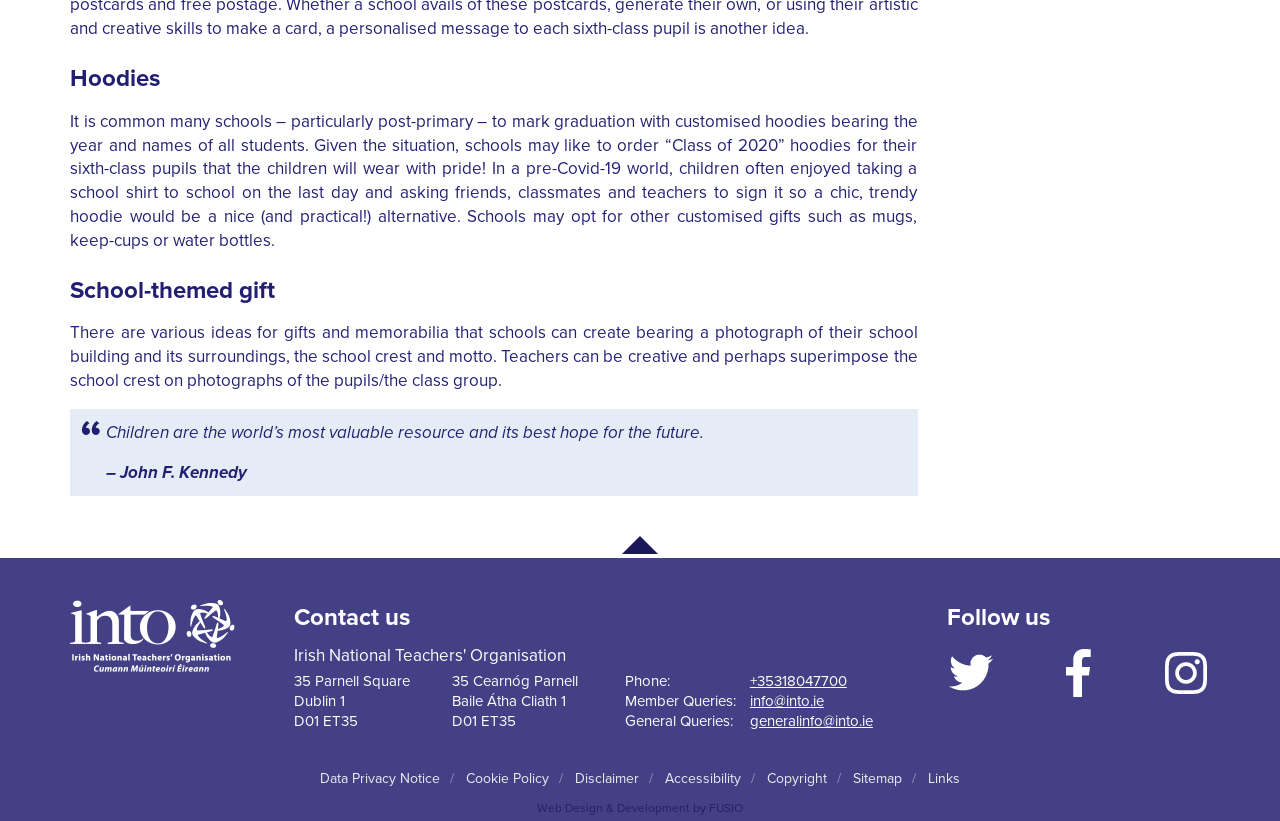Please determine the bounding box coordinates of the element to click in order to execute the following instruction: "Click on 'Vankammen9197'". The coordinates should be four float numbers between 0 and 1, specified as [left, top, right, bottom].

None